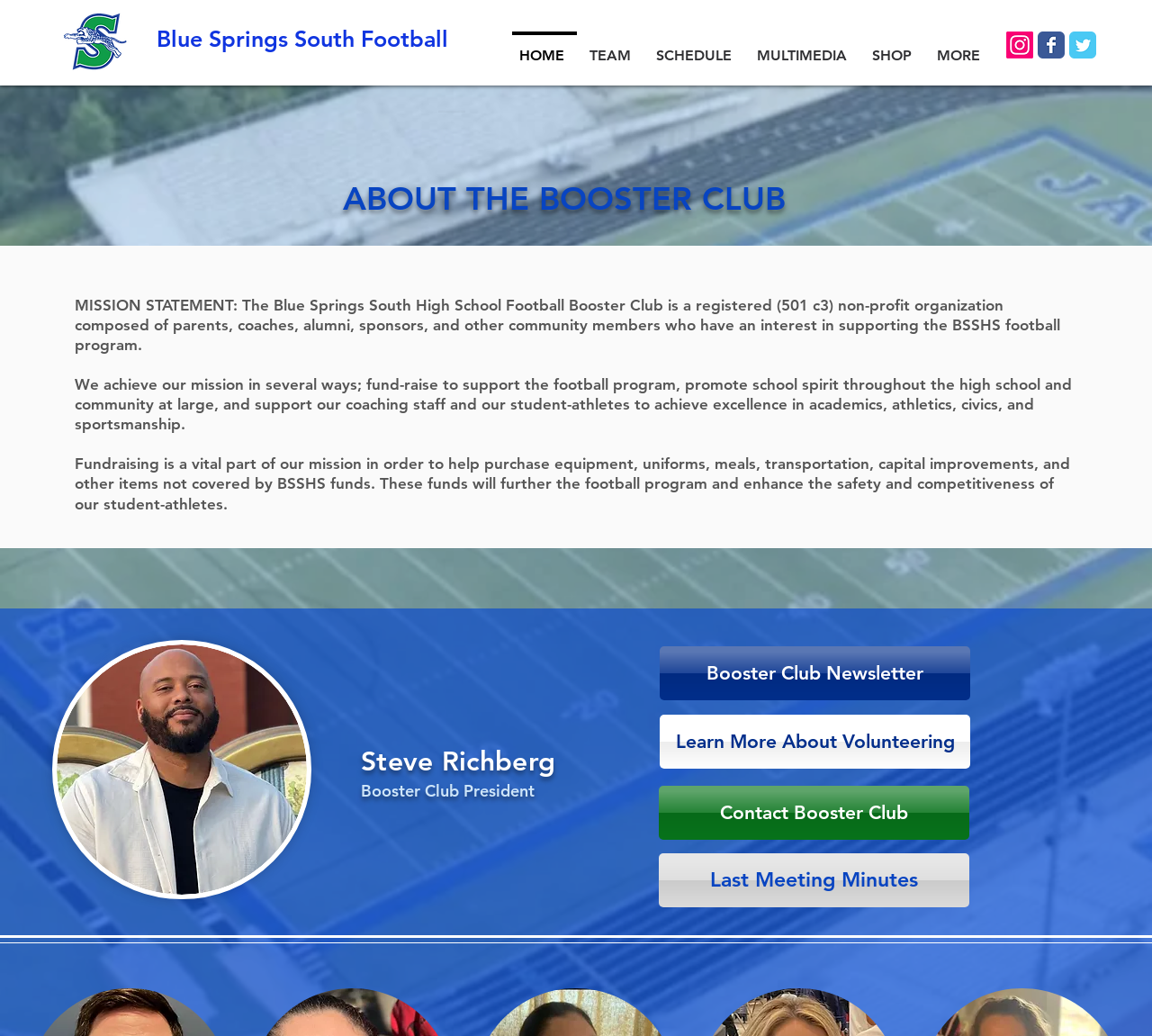What is the name of the football team?
Based on the screenshot, provide your answer in one word or phrase.

Blue Springs South Jags